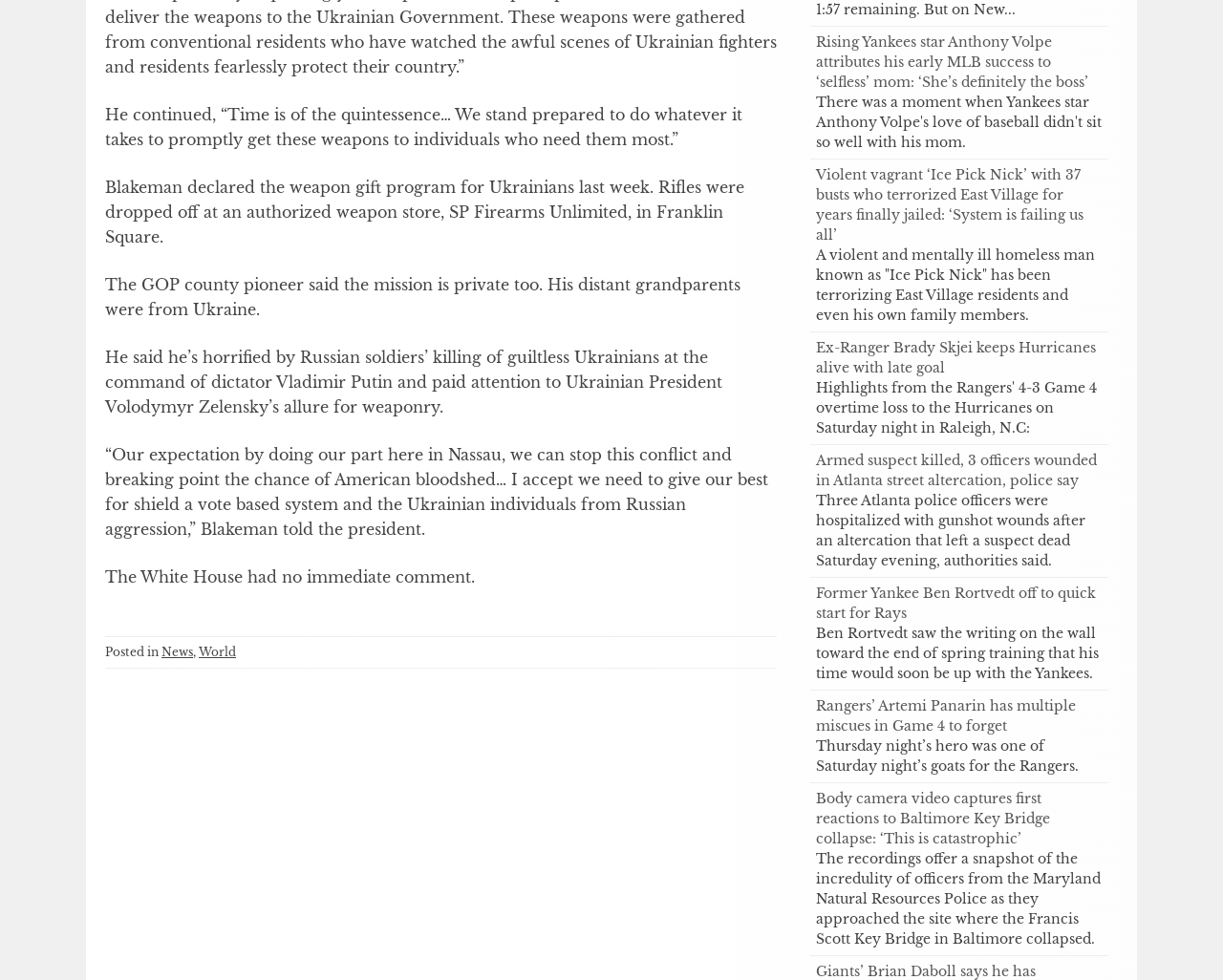By analyzing the image, answer the following question with a detailed response: What is the name of the Yankees star mentioned in the article?

According to the text, 'Rising Yankees star Anthony Volpe attributes his early MLB success to ‘selfless’ mom...' This indicates that Anthony Volpe is the Yankees star mentioned in the article.